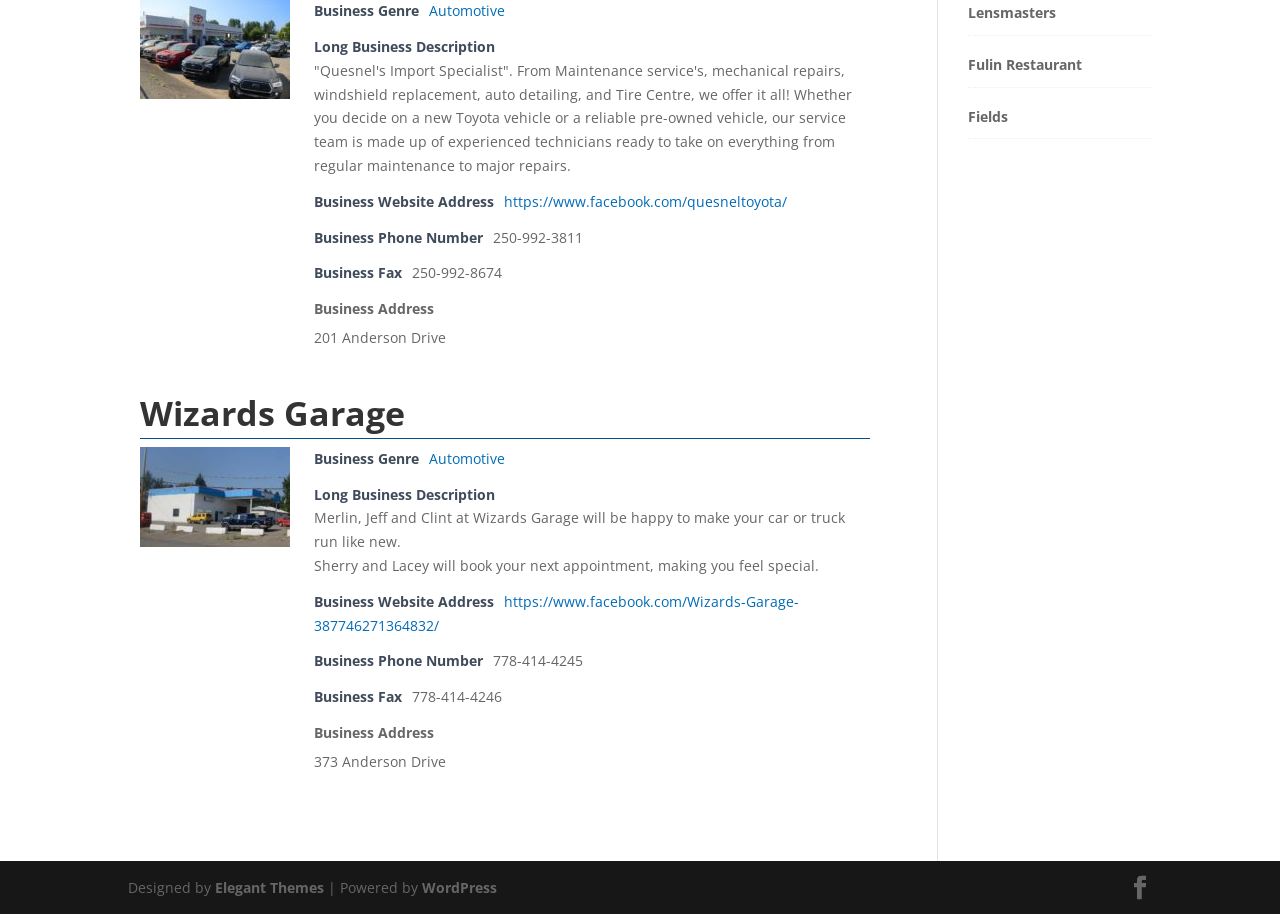Give the bounding box coordinates for this UI element: "Fulin Restaurant". The coordinates should be four float numbers between 0 and 1, arranged as [left, top, right, bottom].

[0.756, 0.058, 0.9, 0.084]